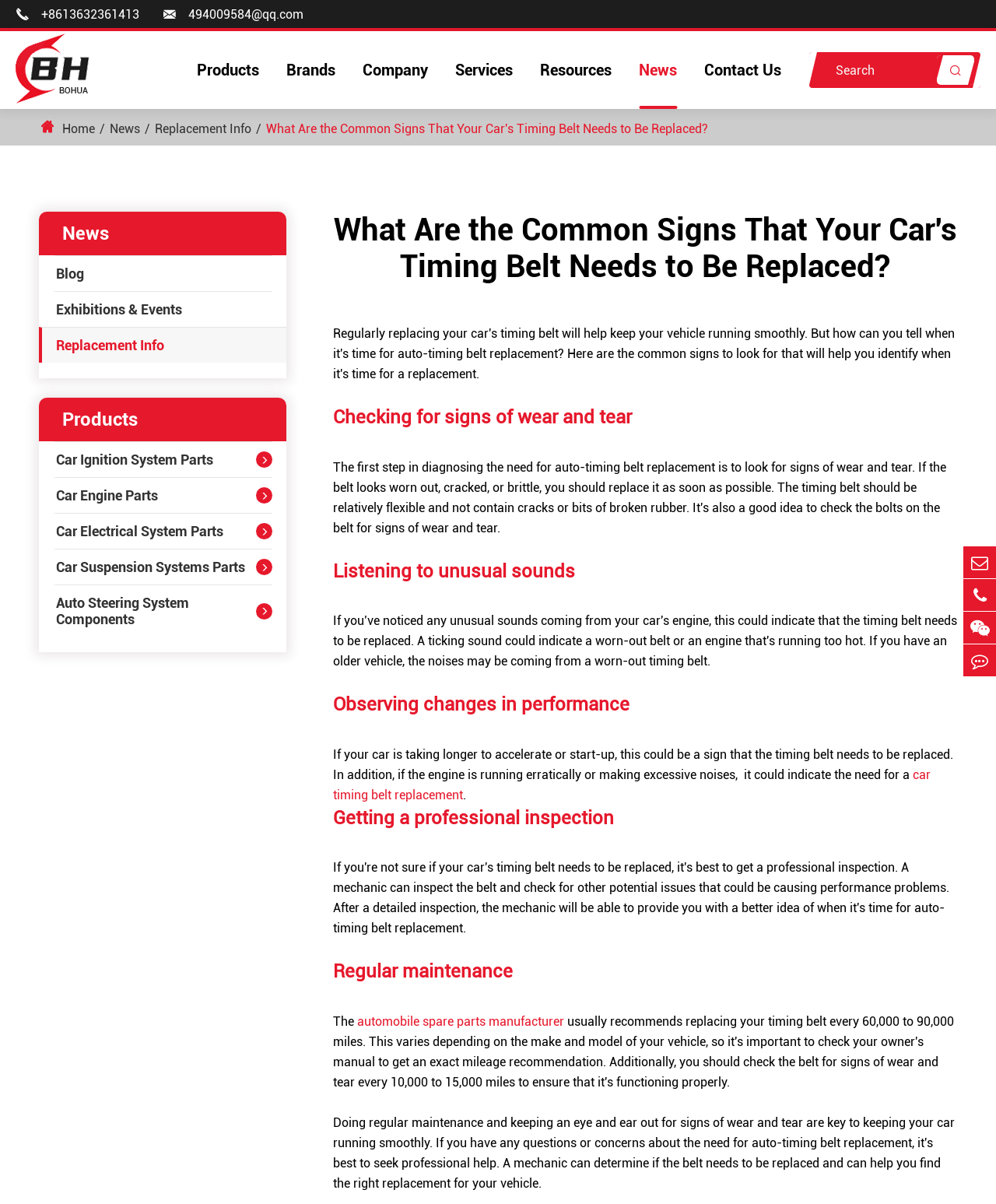Locate the bounding box coordinates for the element described below: "parent_node: +8613632361413 title="TEL"". The coordinates must be four float values between 0 and 1, formatted as [left, top, right, bottom].

[0.967, 0.481, 1.0, 0.508]